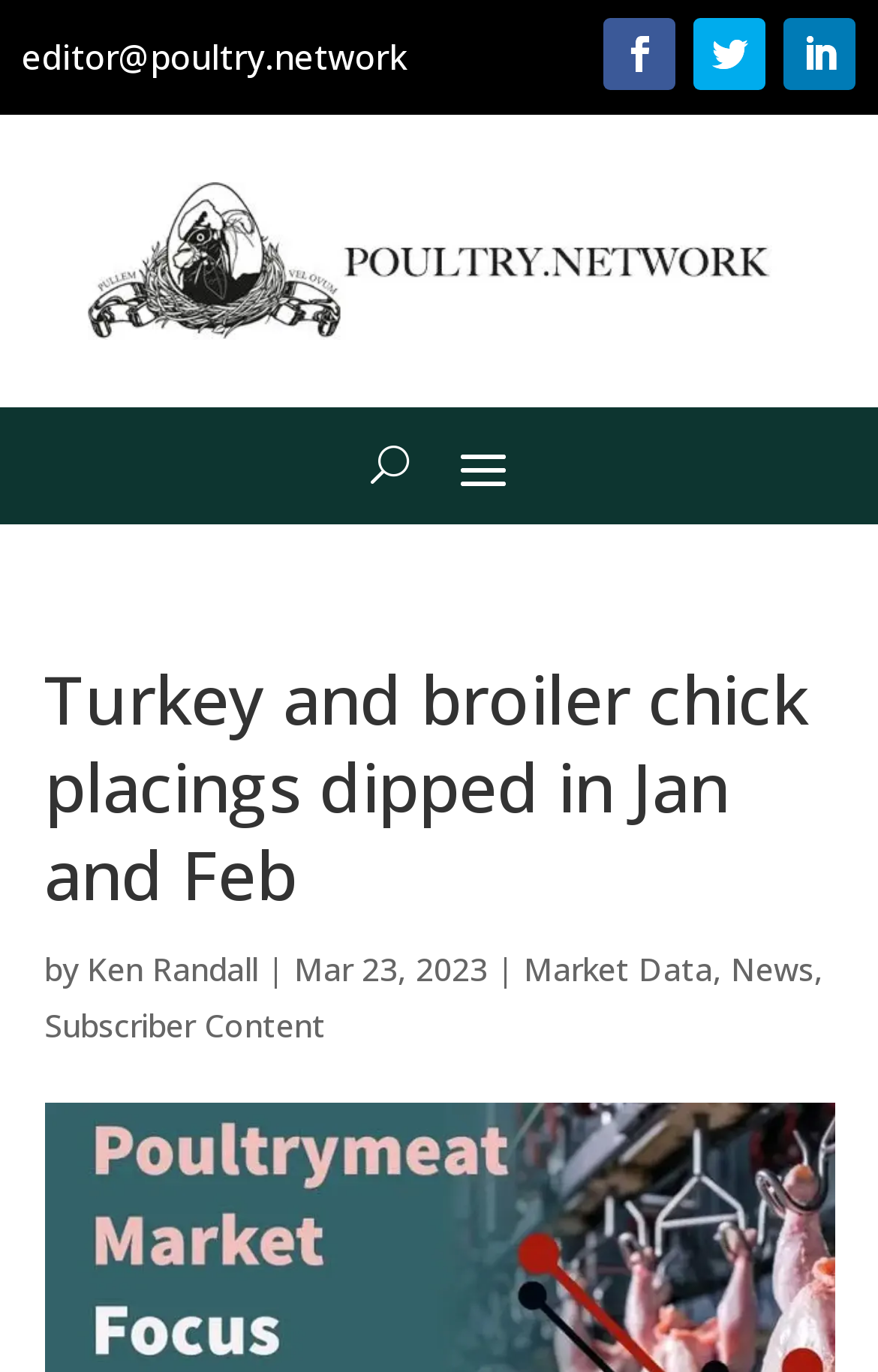Identify the bounding box coordinates for the UI element that matches this description: "Ken Randall".

[0.099, 0.69, 0.294, 0.721]